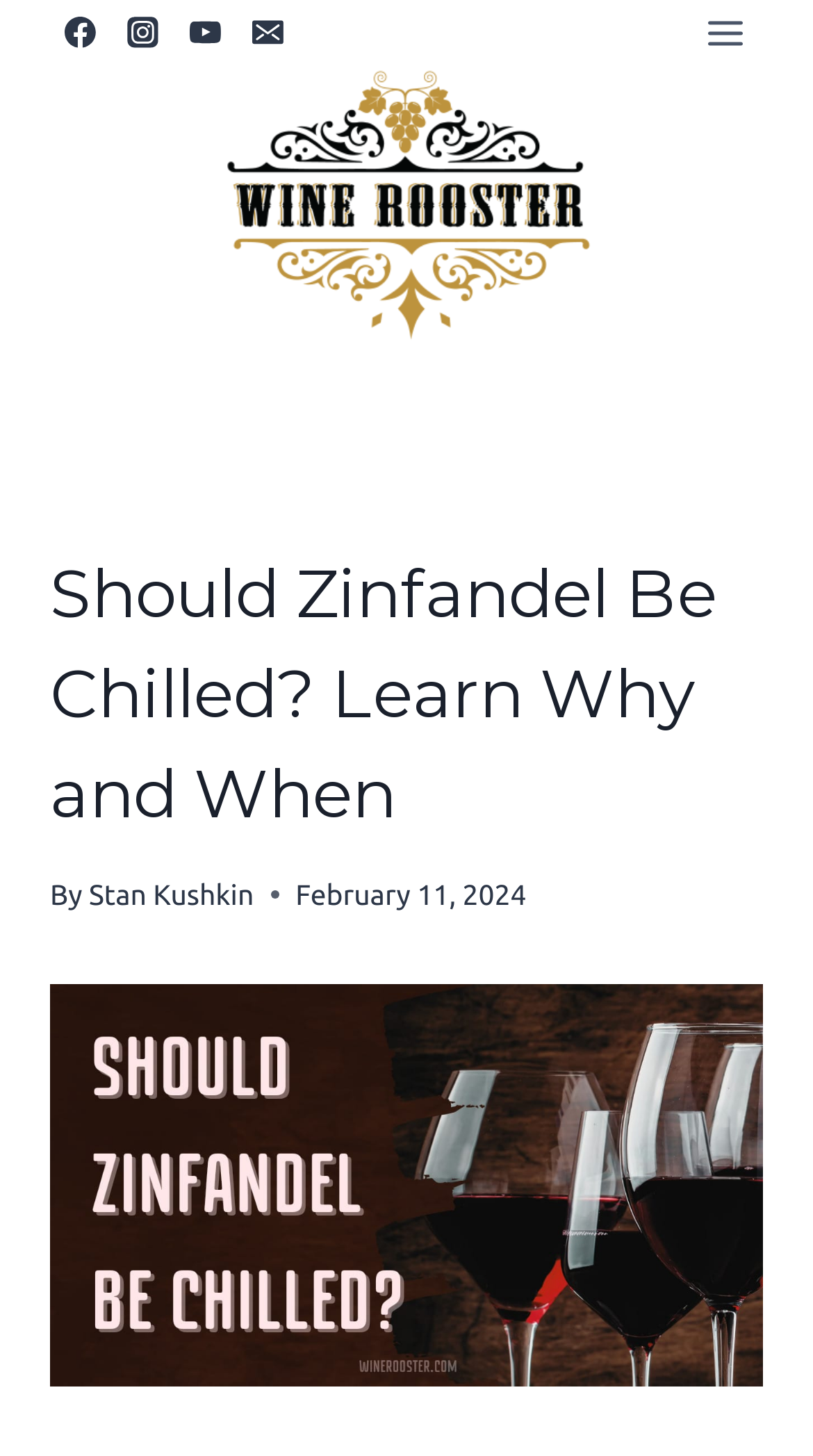Provide your answer in a single word or phrase: 
How many social media links are there?

4